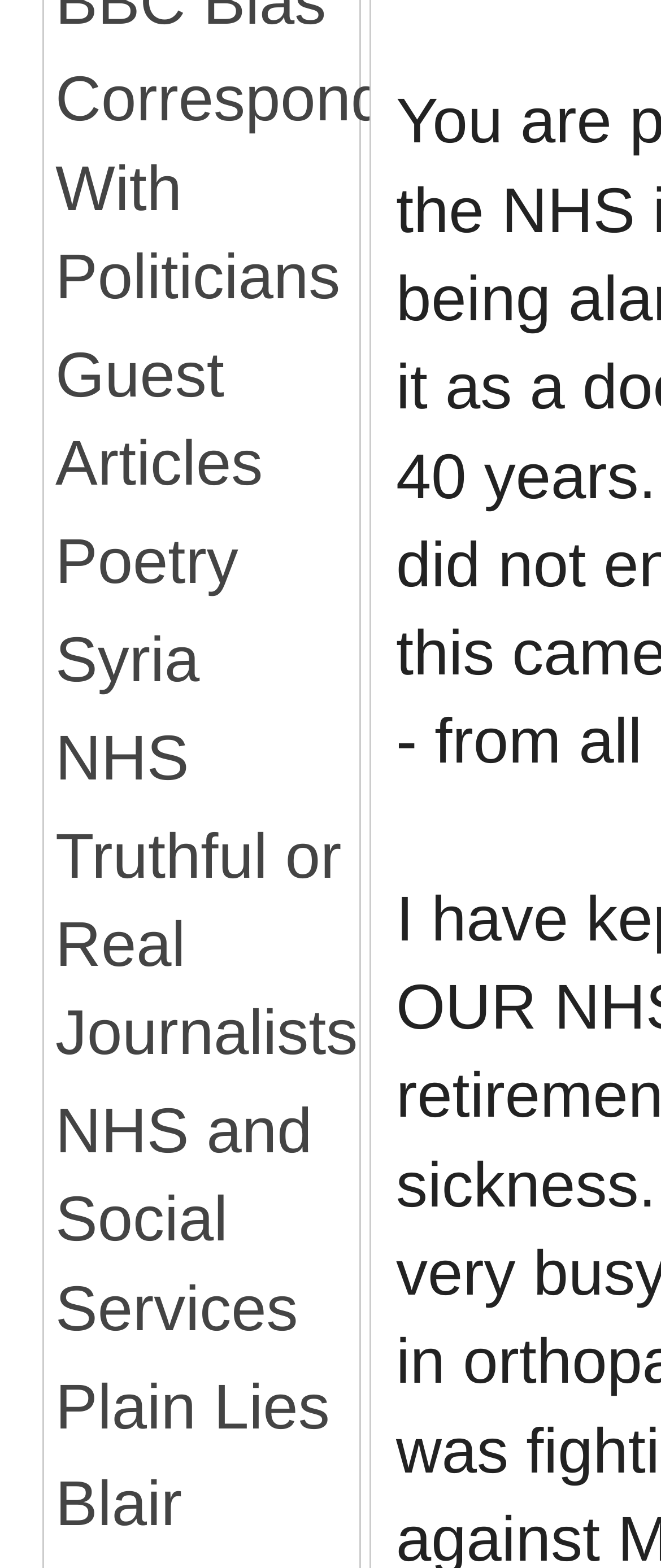Please identify the coordinates of the bounding box that should be clicked to fulfill this instruction: "Learn about NHS".

[0.065, 0.454, 0.543, 0.512]